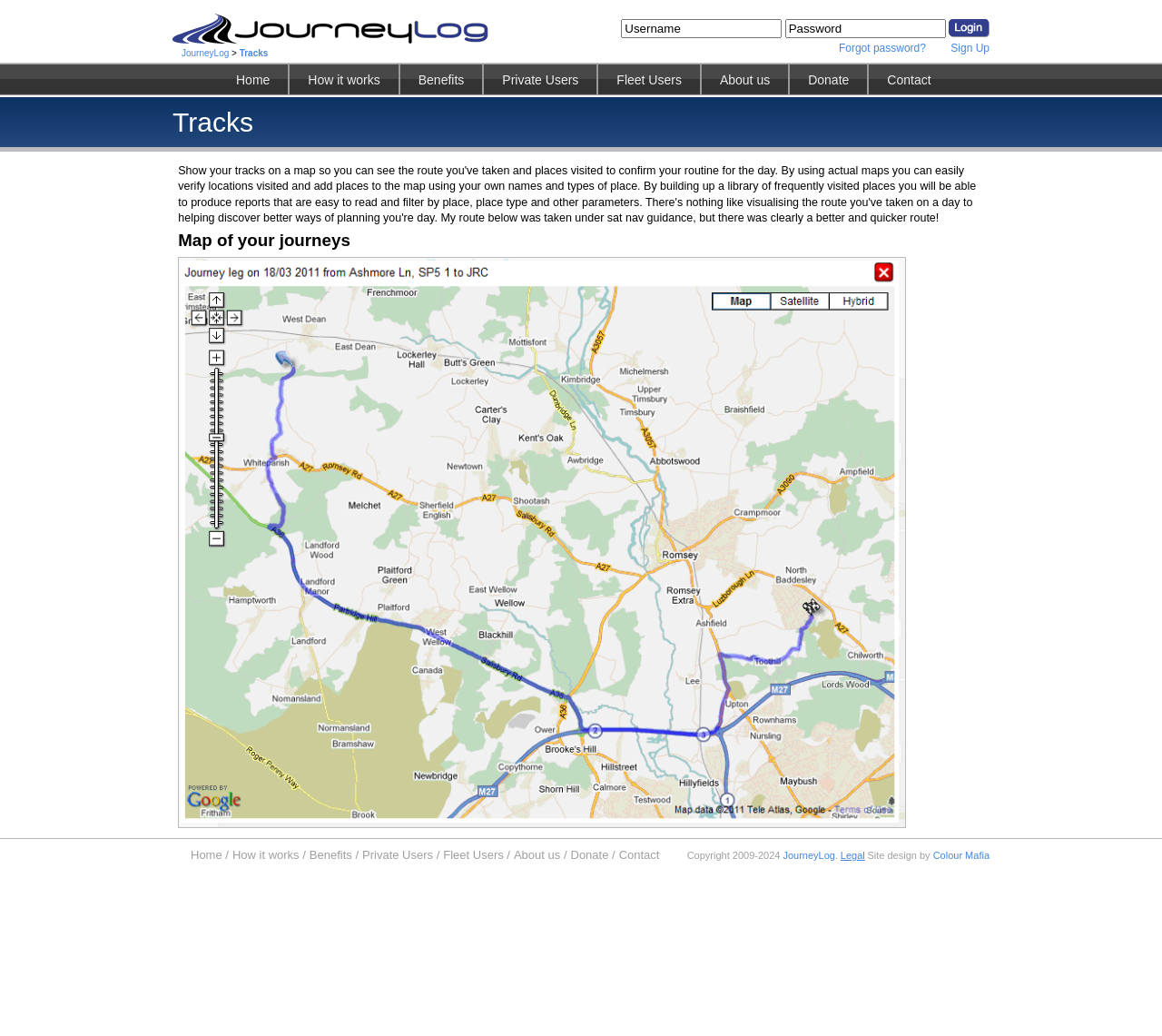Please locate the bounding box coordinates for the element that should be clicked to achieve the following instruction: "go to home page". Ensure the coordinates are given as four float numbers between 0 and 1, i.e., [left, top, right, bottom].

[0.188, 0.062, 0.249, 0.092]